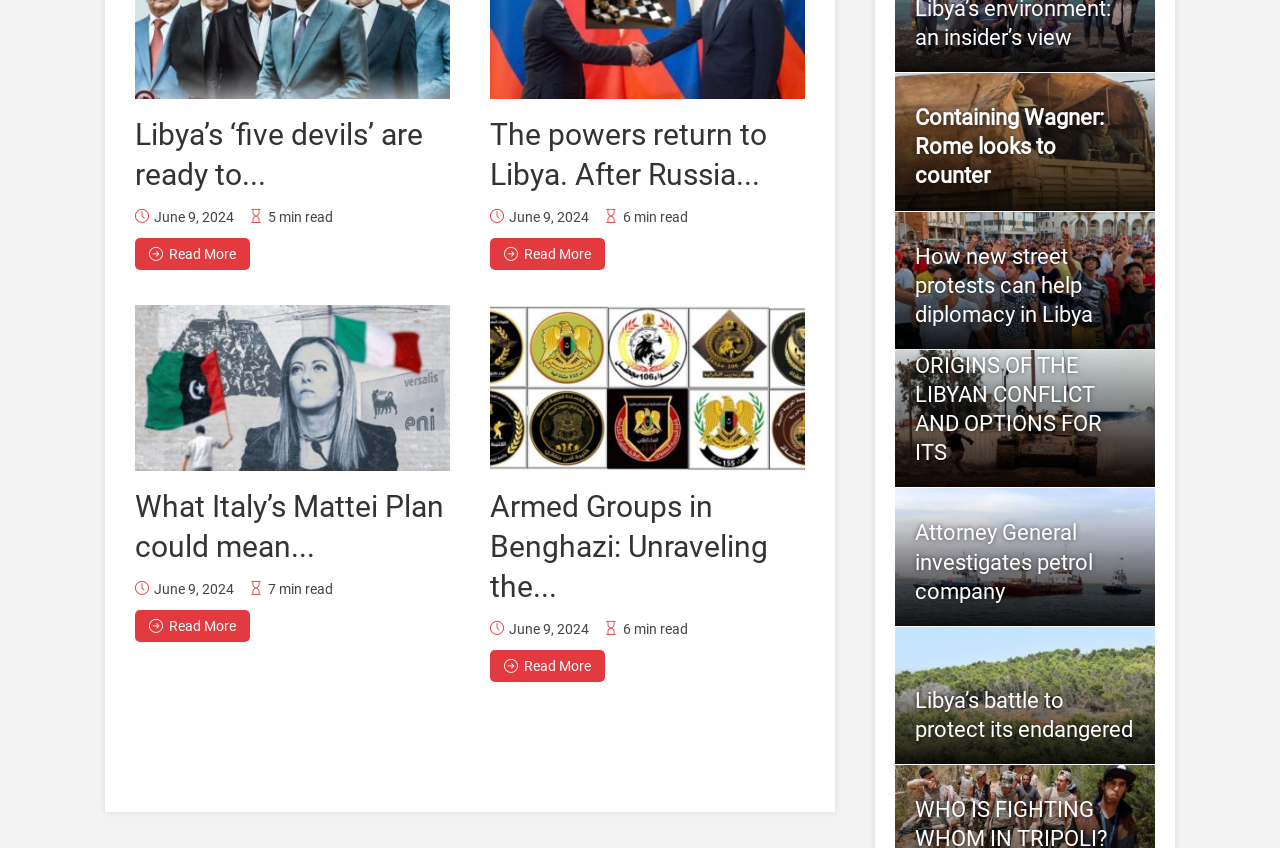Locate the bounding box coordinates of the clickable region to complete the following instruction: "Explore Libya’s battle to protect its endangered."

[0.715, 0.811, 0.885, 0.875]